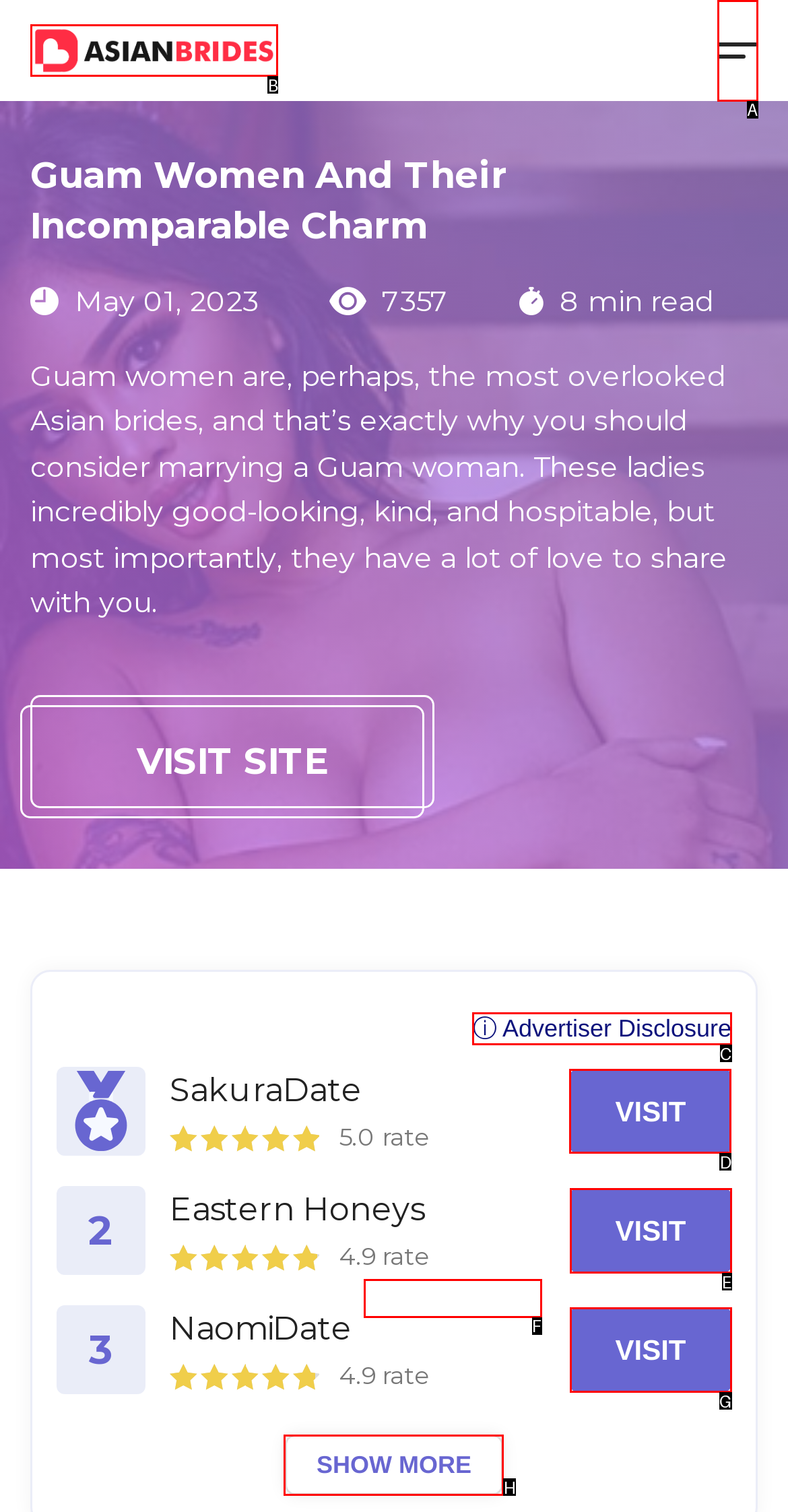Which HTML element should be clicked to complete the task: Go to Contact IBM? Answer with the letter of the corresponding option.

None